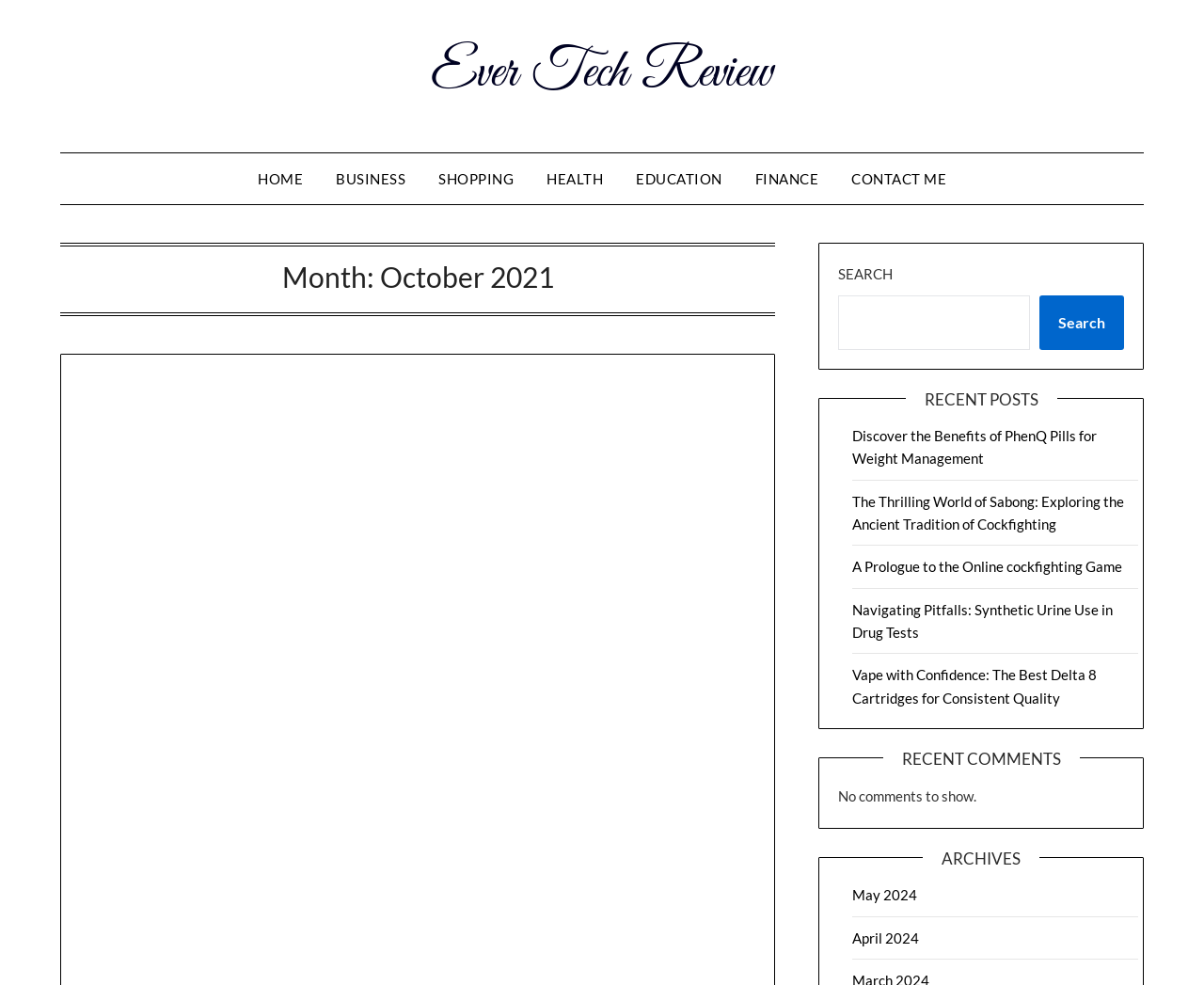Explain in detail what you observe on this webpage.

The webpage is titled "October 2021 - Ever Tech Review" and has a navigation menu at the top with links to "HOME", "BUSINESS", "SHOPPING", "HEALTH", "EDUCATION", "FINANCE", and "CONTACT ME". Below the navigation menu, there is a header section with a heading "Month: October 2021" and a link to "Smart Circle" with an accompanying image.

The main content of the webpage is an article titled "Tips to Choose Marketing Services for Enhancing Business". The article has a brief introduction, followed by a list of benefits of using marketing solutions, including transforming business with modern technology, creating brand awareness, forming good relationships with customers, improving search results, finding new markets, and using online metric tools.

To the right of the article, there is a search box with a "SEARCH" button. Below the search box, there are sections for "RECENT POSTS", "RECENT COMMENTS", and "ARCHIVES". The "RECENT POSTS" section lists five article links, including "Discover the Benefits of PhenQ Pills for Weight Management" and "Vape with Confidence: The Best Delta 8 Cartridges for Consistent Quality". The "RECENT COMMENTS" section indicates that there are no comments to show. The "ARCHIVES" section lists two links to "May 2024" and "April 2024".